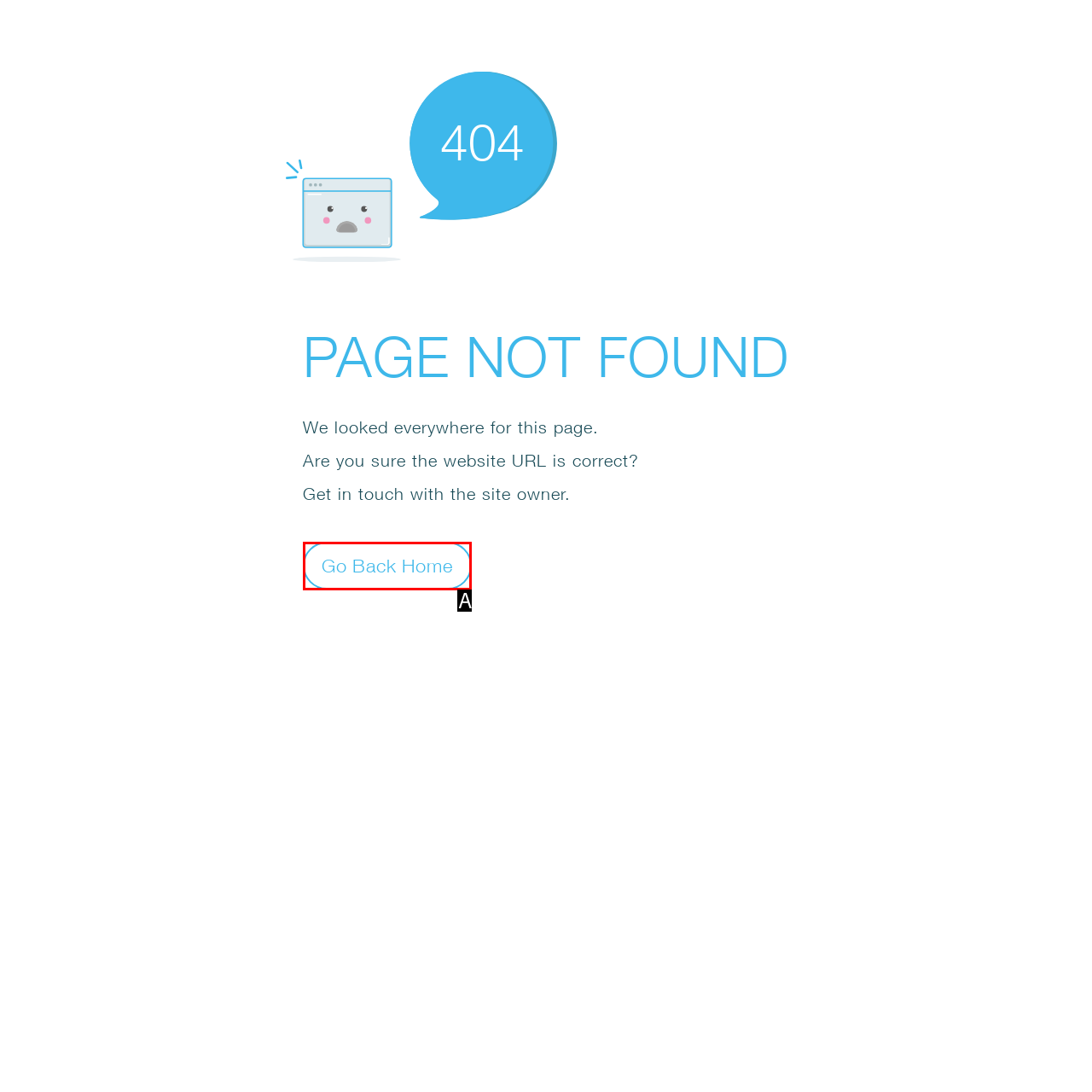Based on the element described as: Go Back Home
Find and respond with the letter of the correct UI element.

A